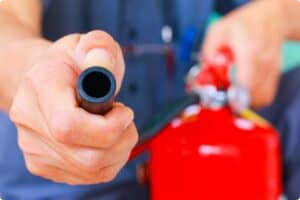Reply to the question below using a single word or brief phrase:
What is the color of the fire extinguisher?

Bright red